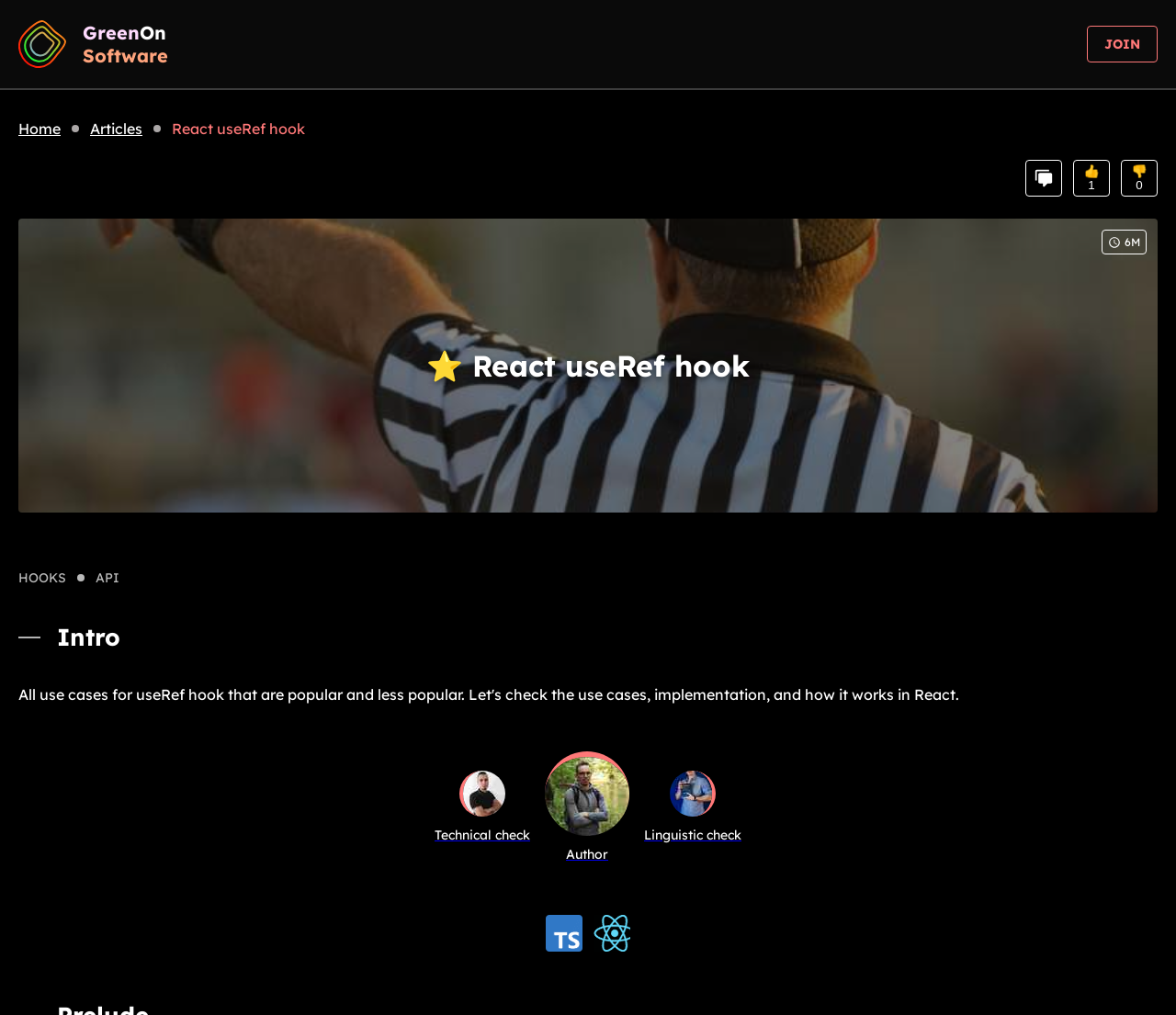What is the topic of the article?
Answer the question with detailed information derived from the image.

The topic of the article is 'React useRef hook', which is indicated by the heading element with the text 'React useRef hook' and the image element with the alt text 'Article thumbnail'.